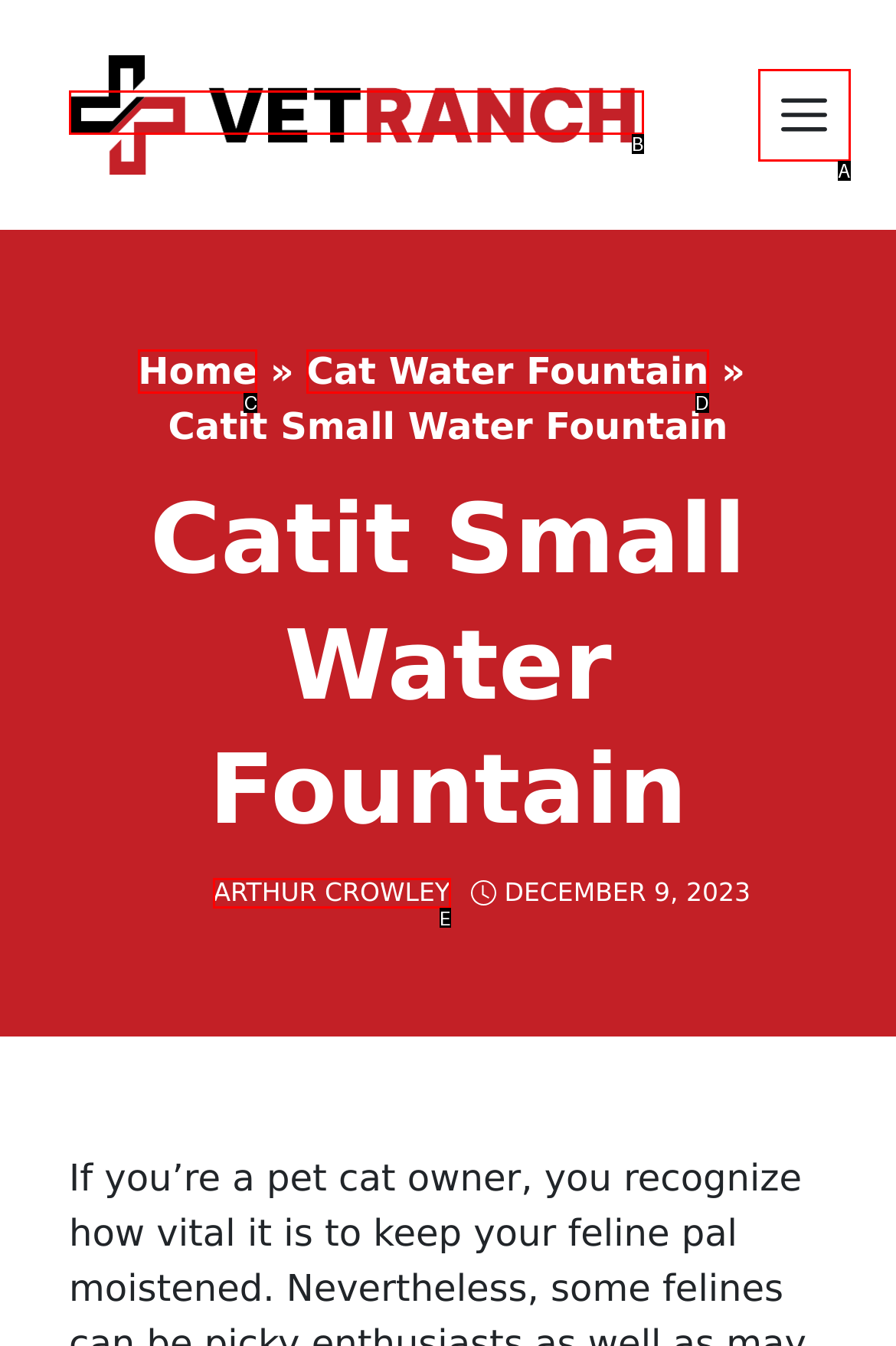Choose the HTML element that corresponds to the description: Cat Water Fountain
Provide the answer by selecting the letter from the given choices.

D